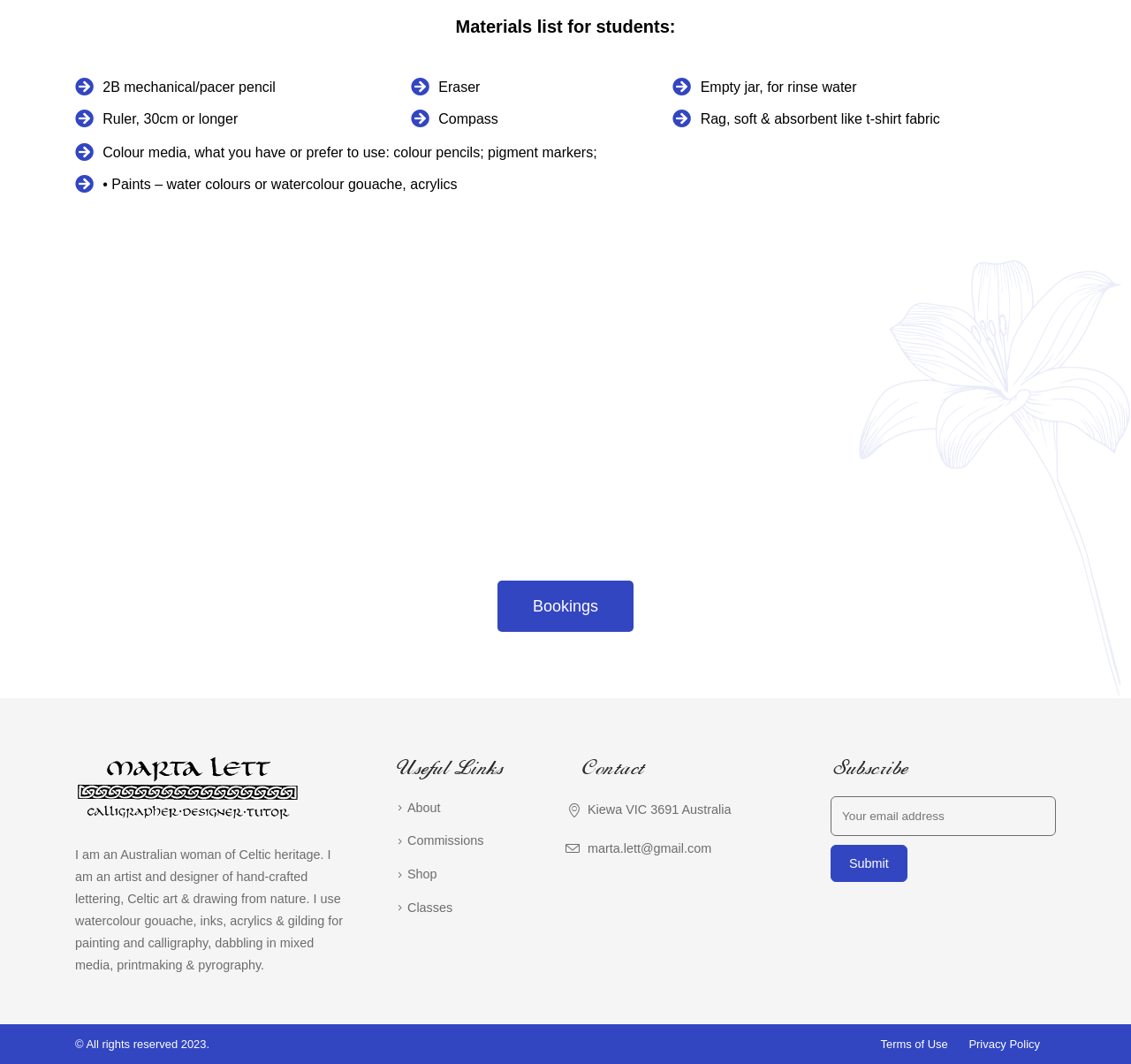Specify the bounding box coordinates of the element's region that should be clicked to achieve the following instruction: "Visit the 'About' page". The bounding box coordinates consist of four float numbers between 0 and 1, in the format [left, top, right, bottom].

[0.36, 0.752, 0.39, 0.765]